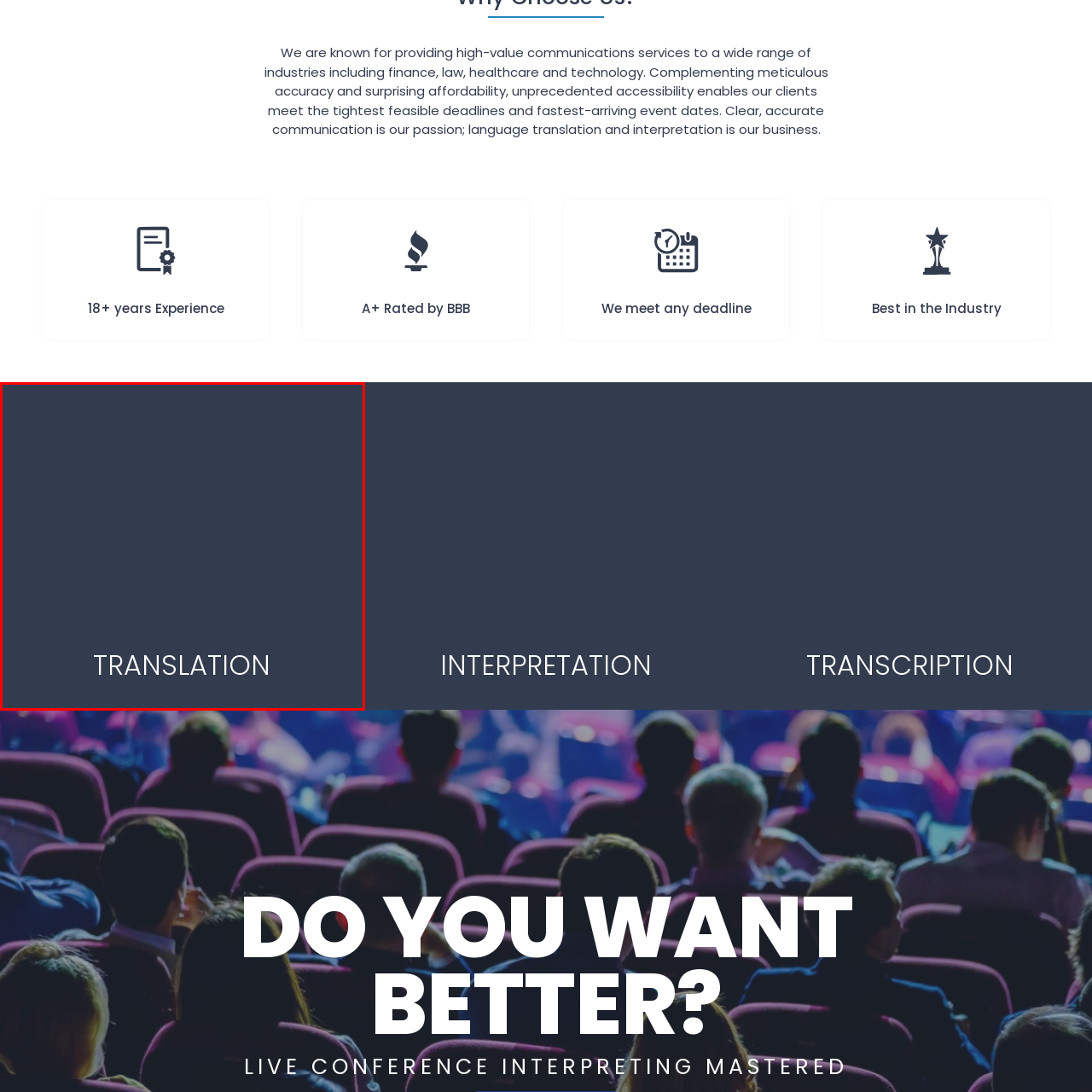Direct your attention to the area enclosed by the green rectangle and deliver a comprehensive answer to the subsequent question, using the image as your reference: 
What is the commitment of the translation services?

The caption states that the layout is designed to catch the viewer's attention, highlighting the commitment to high-quality translation solutions, which implies that the translation services are committed to providing high-quality solutions.